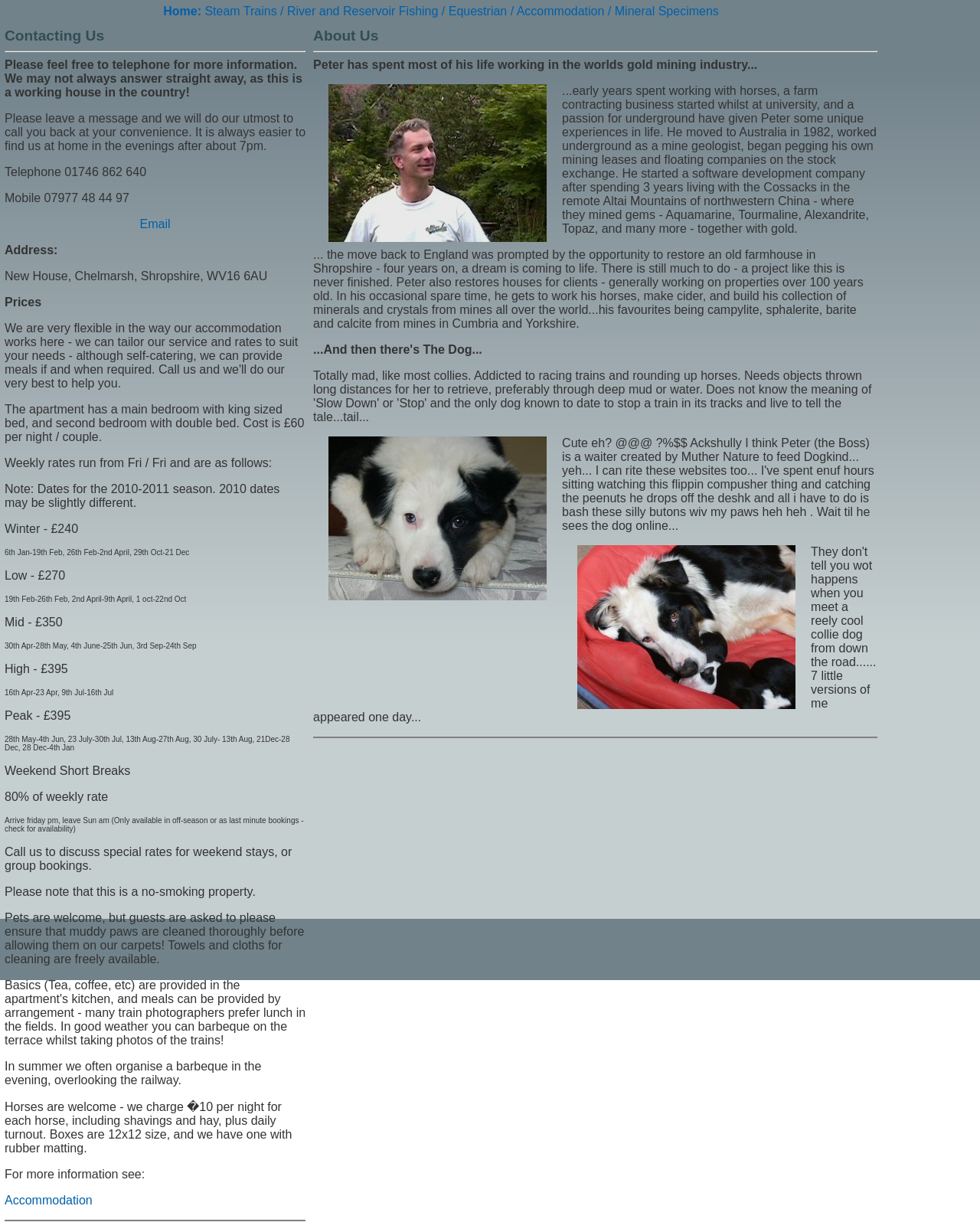Determine the bounding box coordinates in the format (top-left x, top-left y, bottom-right x, bottom-right y). Ensure all values are floating point numbers between 0 and 1. Identify the bounding box of the UI element described by: Accommodation

[0.005, 0.969, 0.094, 0.979]